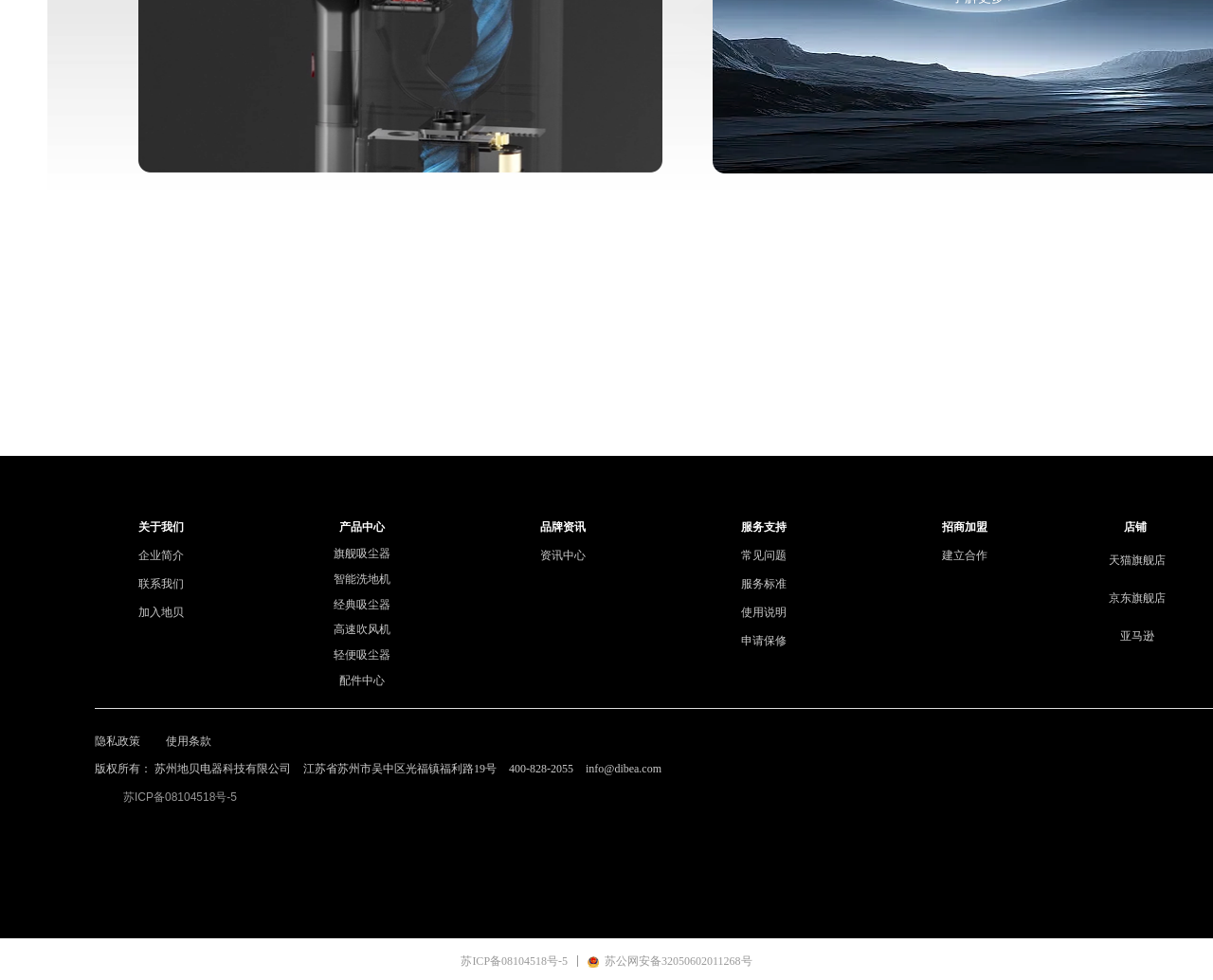Please locate the bounding box coordinates of the element's region that needs to be clicked to follow the instruction: "Visit 天猫旗舰店". The bounding box coordinates should be provided as four float numbers between 0 and 1, i.e., [left, top, right, bottom].

[0.883, 0.552, 0.992, 0.591]